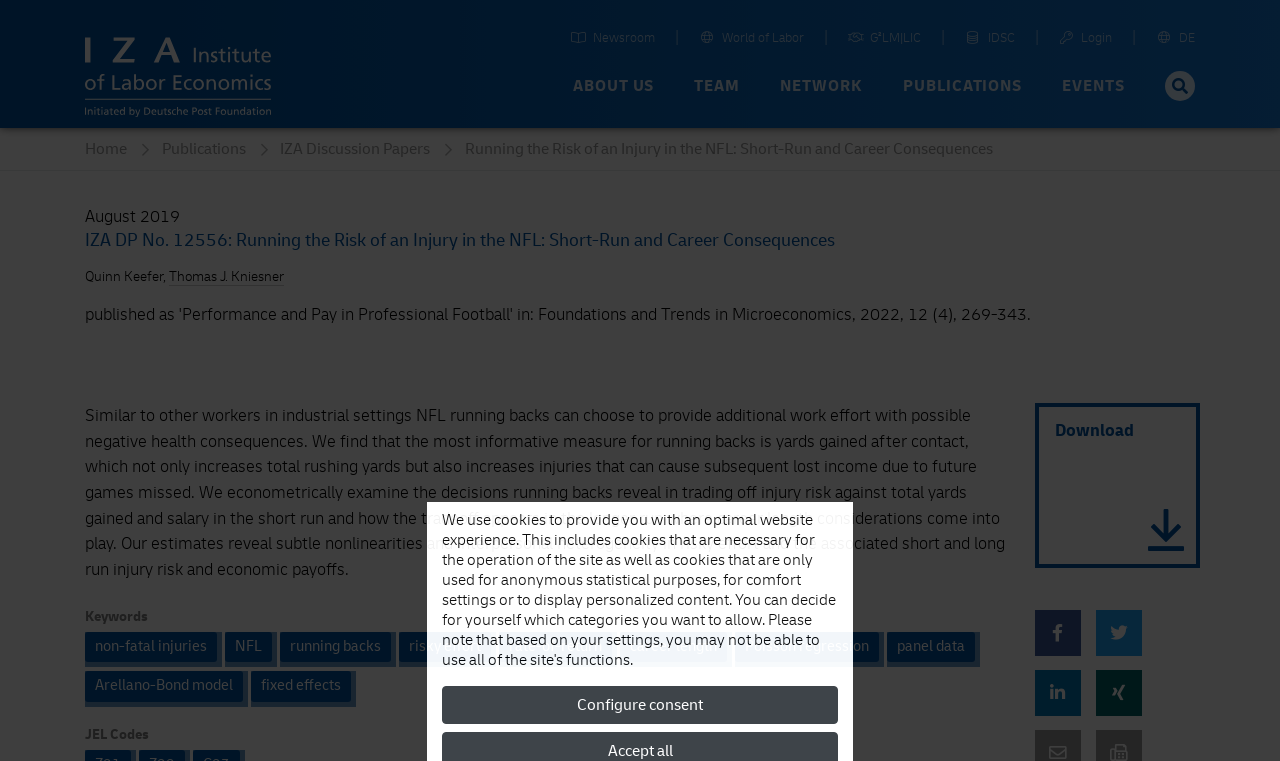Please provide the bounding box coordinates for the element that needs to be clicked to perform the instruction: "Search for something". The coordinates must consist of four float numbers between 0 and 1, formatted as [left, top, right, bottom].

None